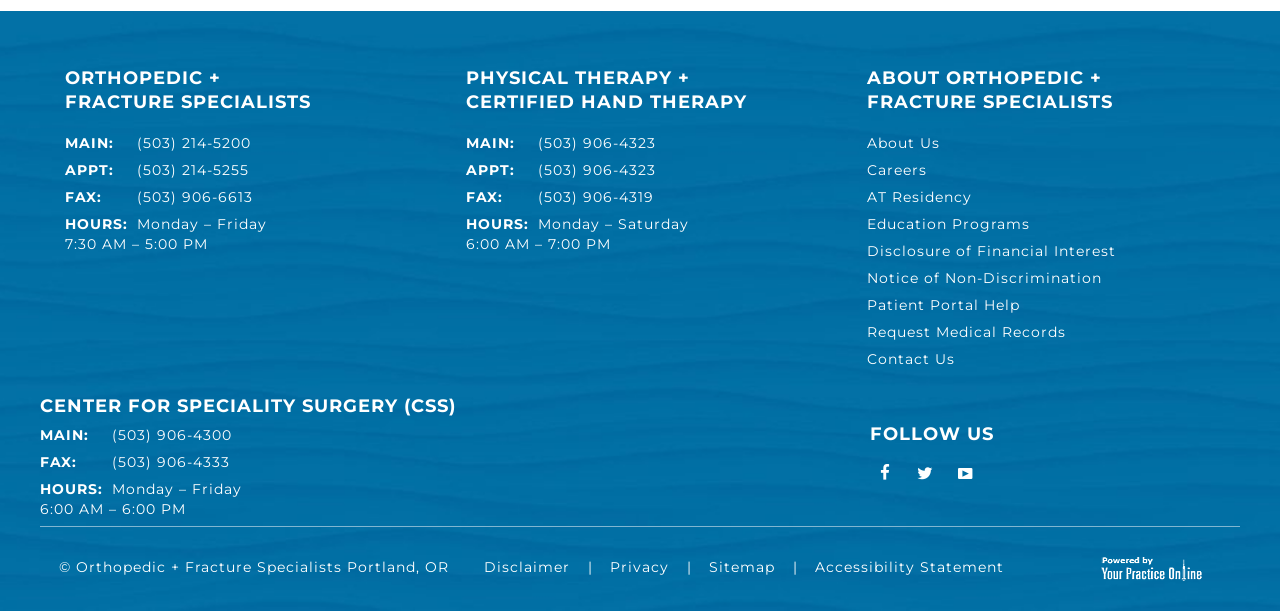What is the copyright information at the bottom of the page?
Refer to the image and give a detailed response to the question.

I found the copyright information by looking at the bottom of the page where it says '© Orthopedic + Fracture Specialists Portland, OR'.